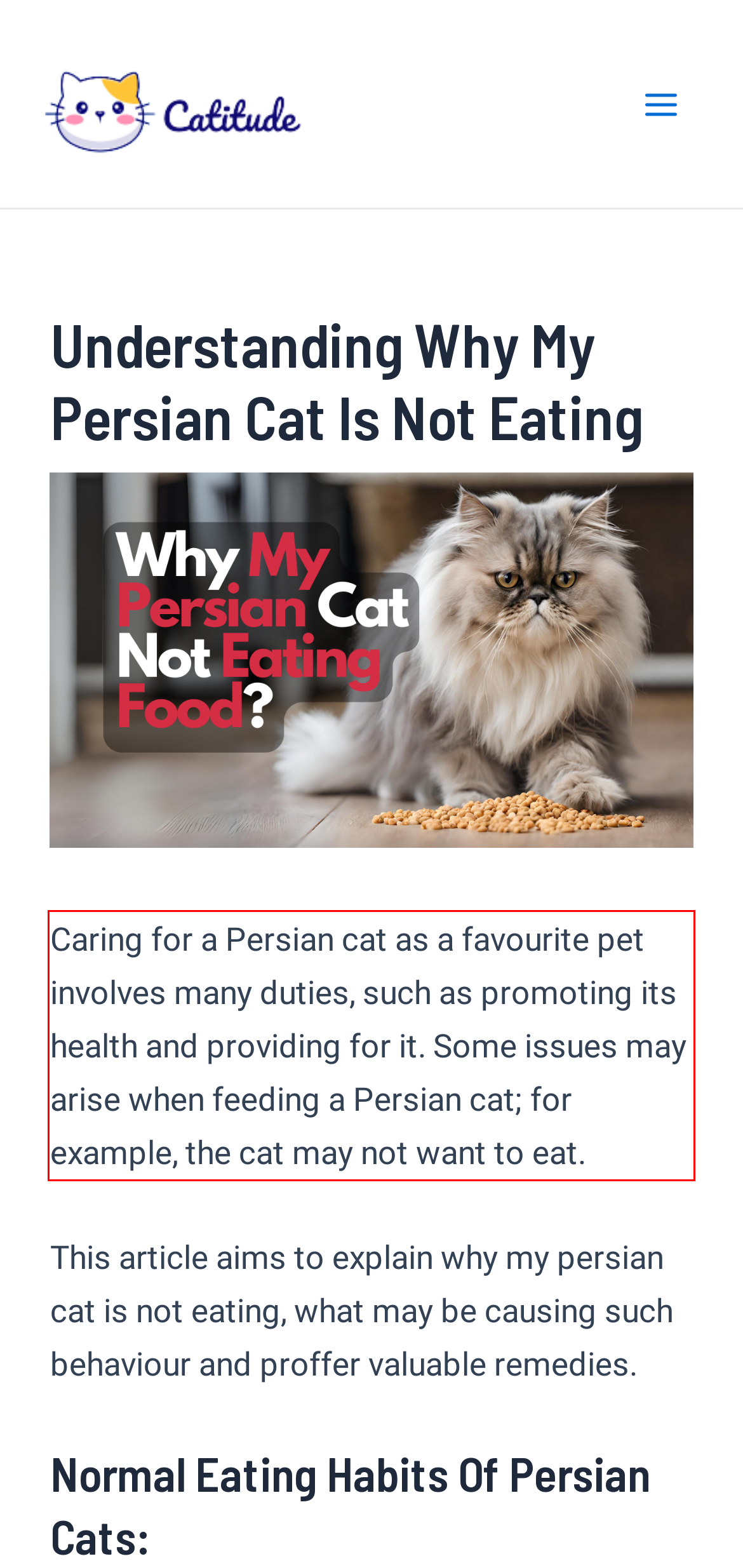Inspect the webpage screenshot that has a red bounding box and use OCR technology to read and display the text inside the red bounding box.

Caring for a Persian cat as a favourite pet involves many duties, such as promoting its health and providing for it. Some issues may arise when feeding a Persian cat; for example, the cat may not want to eat.